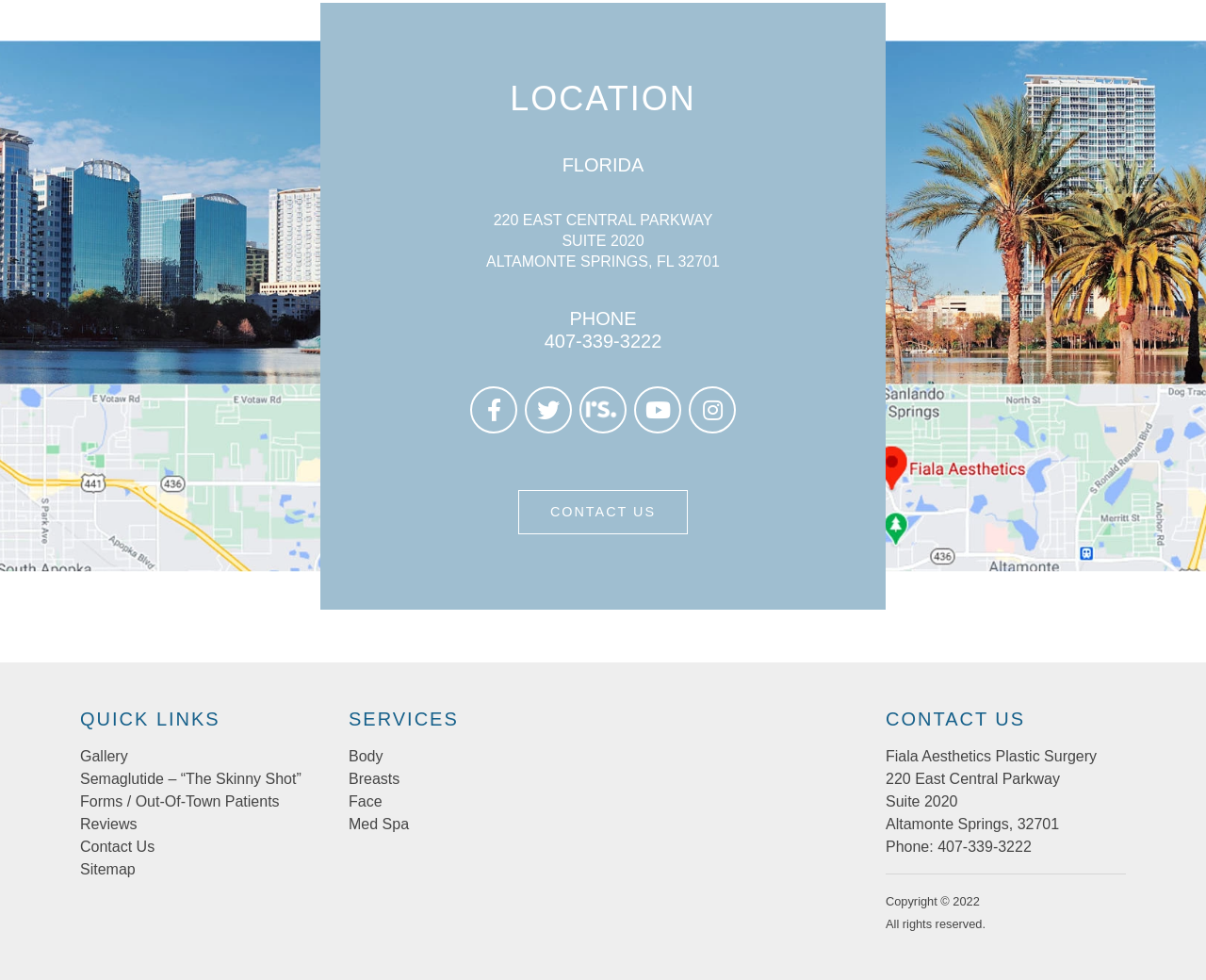Please answer the following question using a single word or phrase: 
What is the phone number of Fiala Aesthetics Plastic Surgery?

407-339-3222